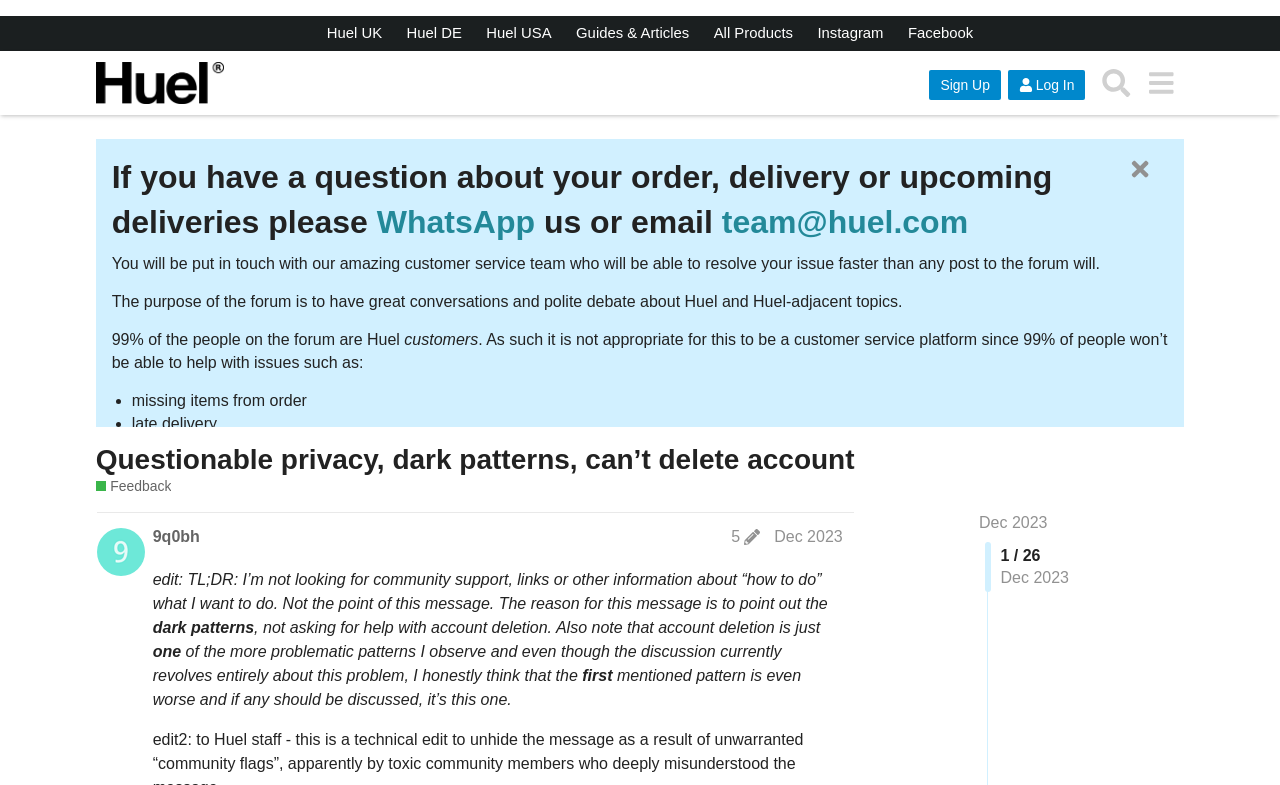Identify the bounding box coordinates of the area you need to click to perform the following instruction: "View the 'Questionable privacy, dark patterns, can’t delete account' discussion".

[0.075, 0.564, 0.84, 0.607]